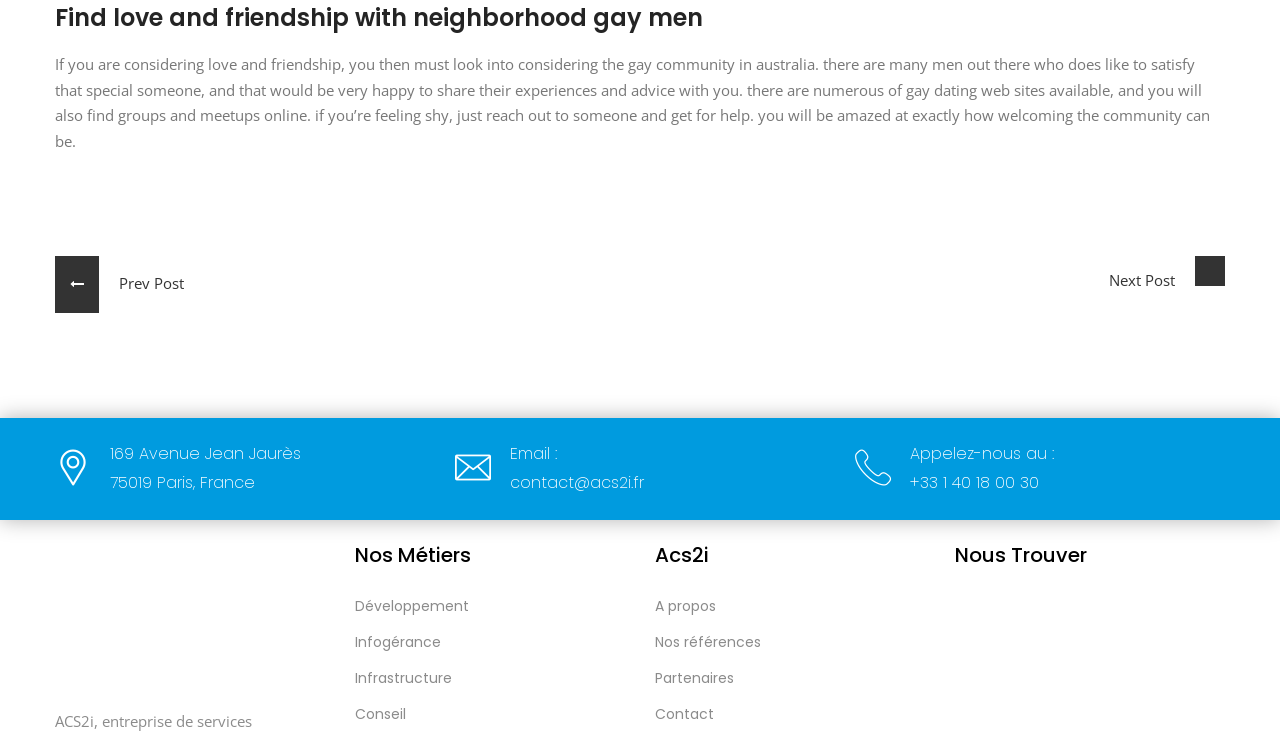Answer the question below in one word or phrase:
What is the topic of the introductory text?

Gay community in Australia